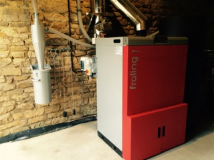Describe every significant element in the image thoroughly.

The image showcases a modern Froling P4 wood pellet boiler, prominently displayed in a dedicated boiler room. The boiler features a sleek design with a prominent red front panel, indicating its brand. Surrounding the boiler are essential components for its operation, including pipes and a connected pellet storage system, all arranged within a rustic setting characterized by exposed stone walls. This installation reflects a commitment to high-quality heating solutions, emphasizing efficiency and reliability as it integrates into the overall heating system of a residence. This particular system is notable for its minimal ongoing maintenance and cost-effectiveness, making it an ideal choice for homeowners seeking sustainable heating options.